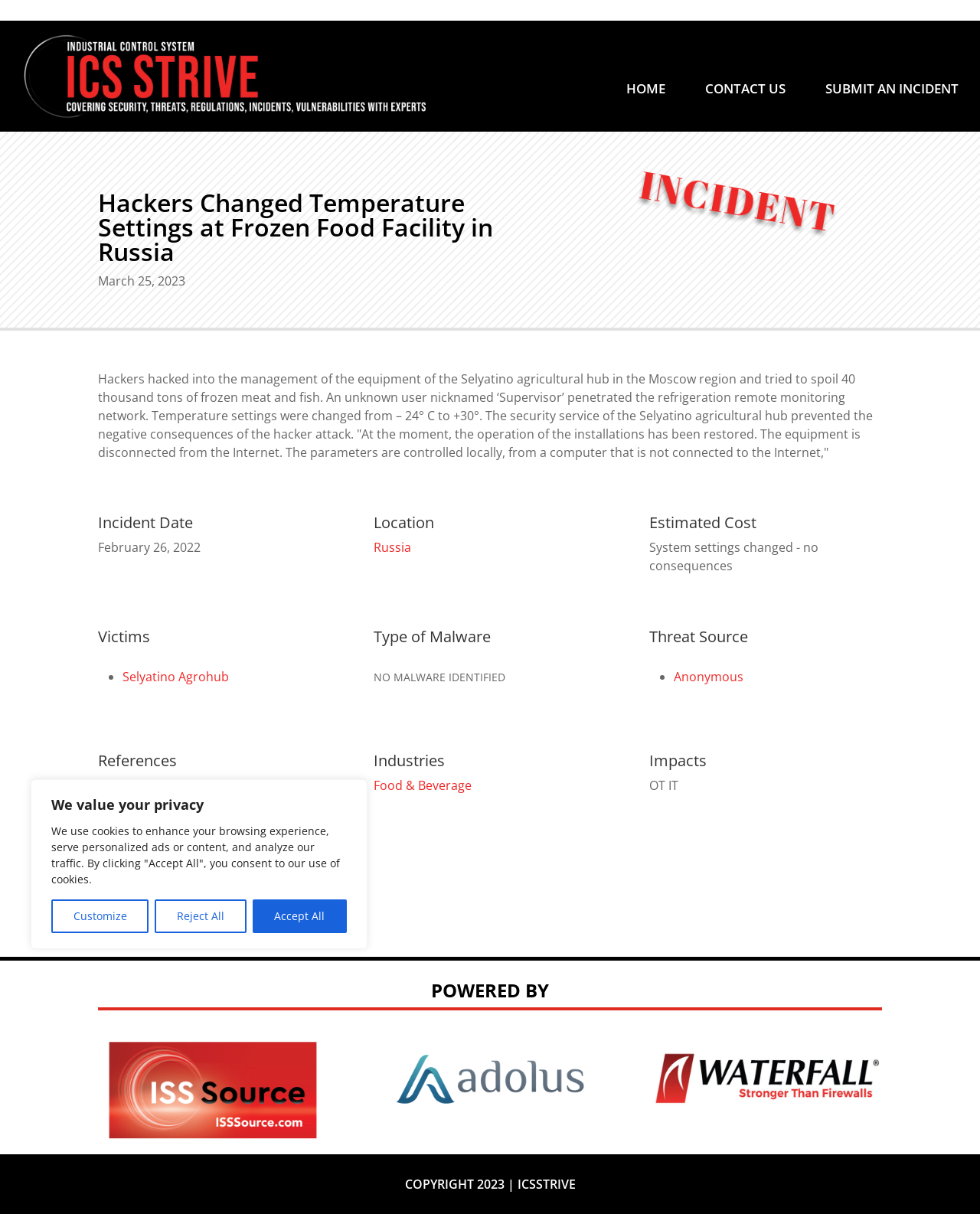Give a short answer to this question using one word or a phrase:
What type of industry was affected by the incident?

Food & Beverage